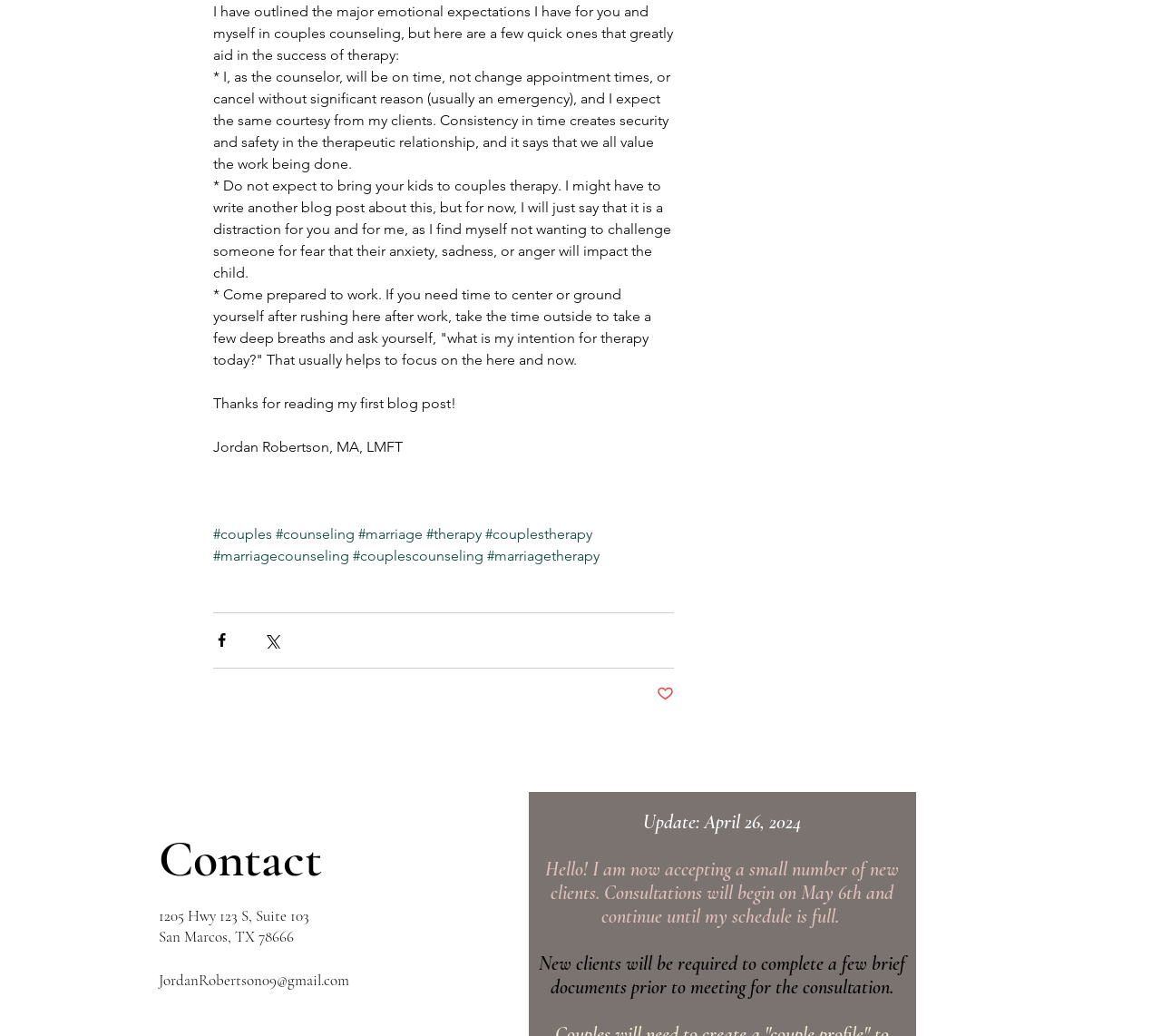What is required of new clients before the consultation?
Using the information presented in the image, please offer a detailed response to the question.

According to the webpage, new clients are required to complete a few brief documents prior to meeting for the consultation, as mentioned in the section below the contact information.